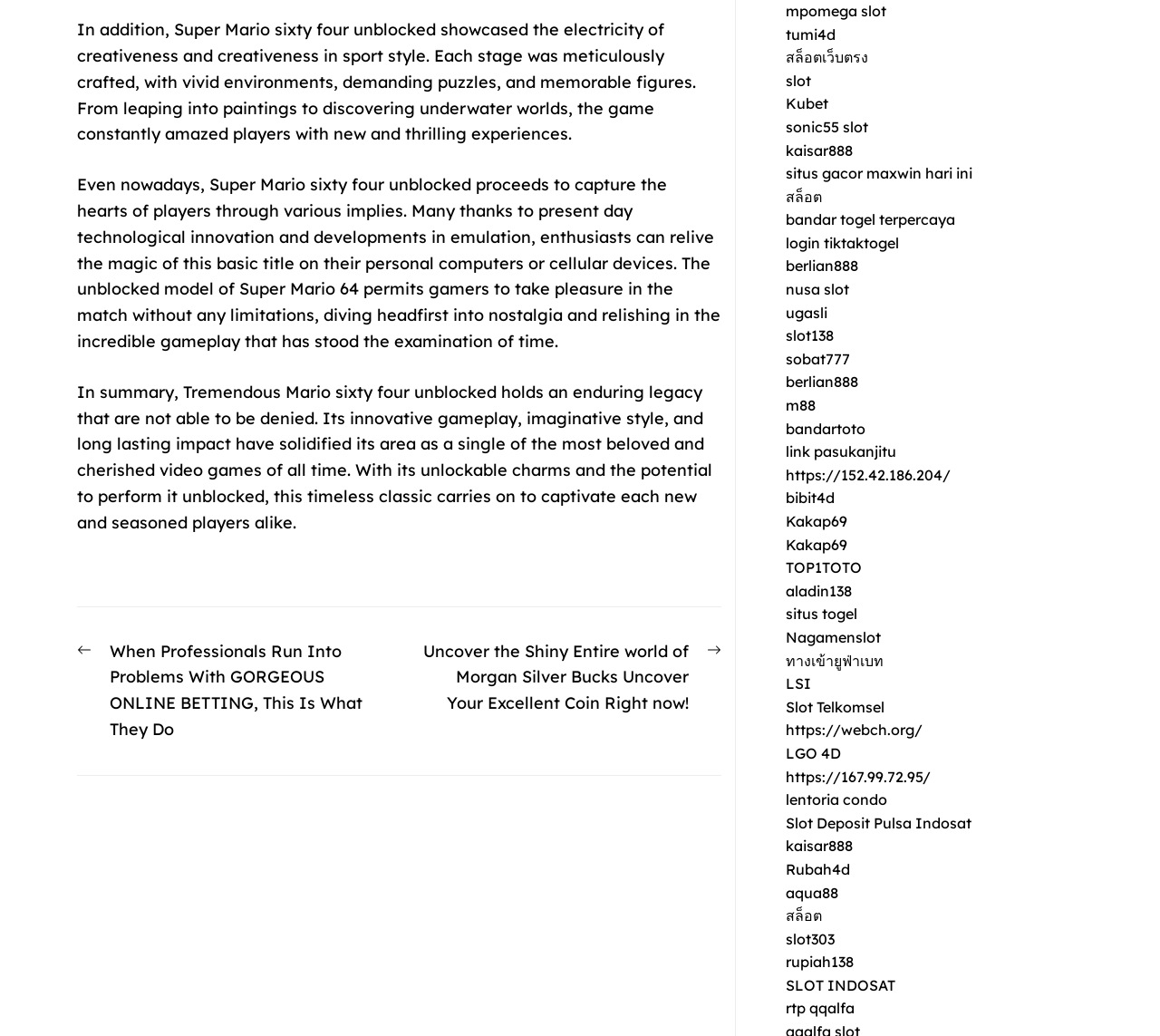Please provide a detailed answer to the question below by examining the image:
What is the main topic of the text?

The main topic of the text is Super Mario 64, which is evident from the three paragraphs of text that discuss the game's innovative gameplay, imaginative style, and lasting impact.